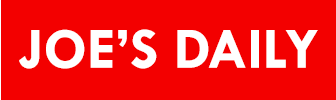What type of content does Joe's Daily focus on?
Look at the image and answer with only one word or phrase.

Lifestyle content